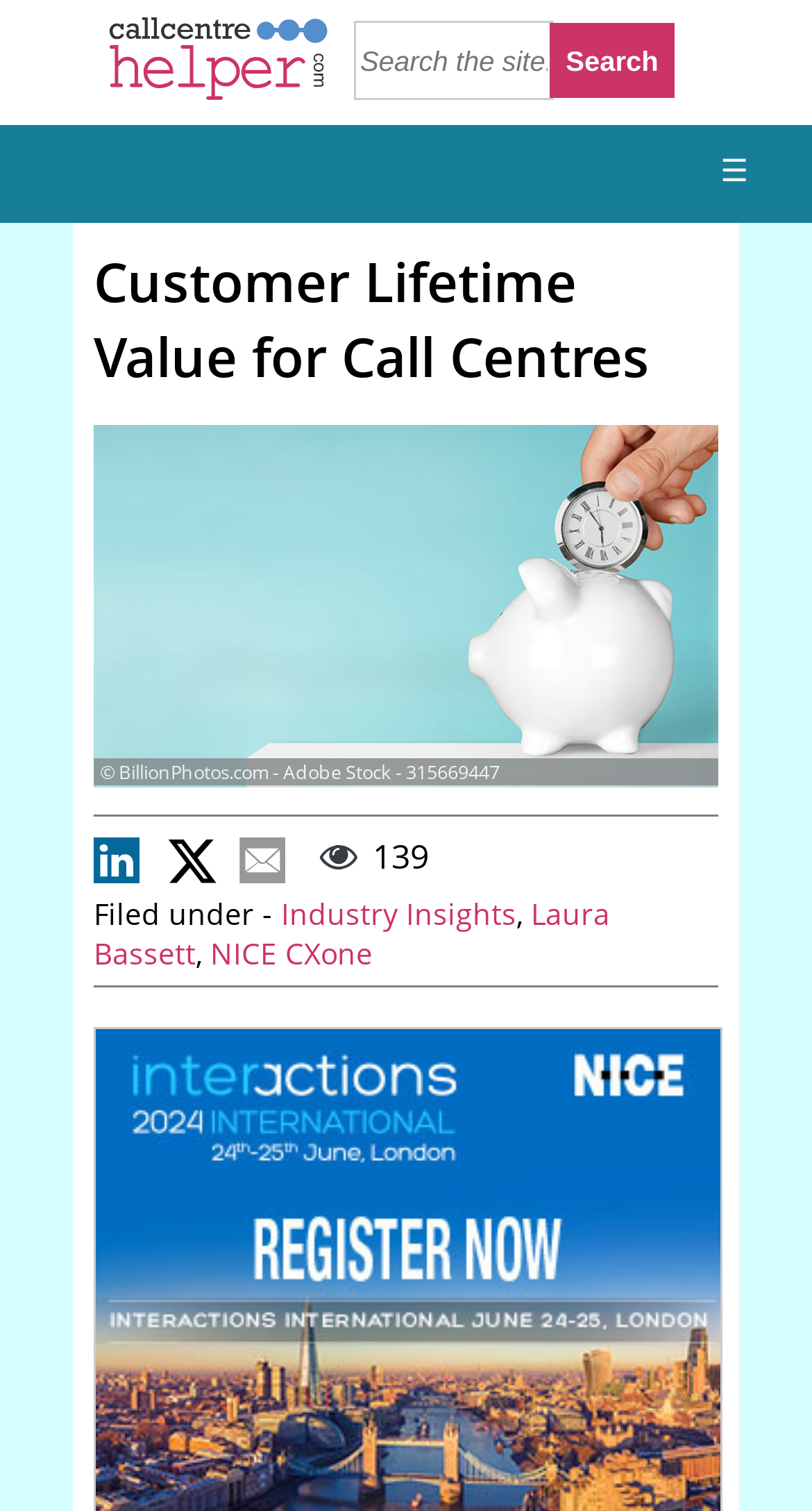What is the company associated with the author?
Based on the screenshot, give a detailed explanation to answer the question.

The link 'NICE CXone' is present in the webpage, and it is associated with the author Laura Bassett. This suggests that NICE CXone is the company that Laura Bassett is affiliated with, possibly as an employee or representative.